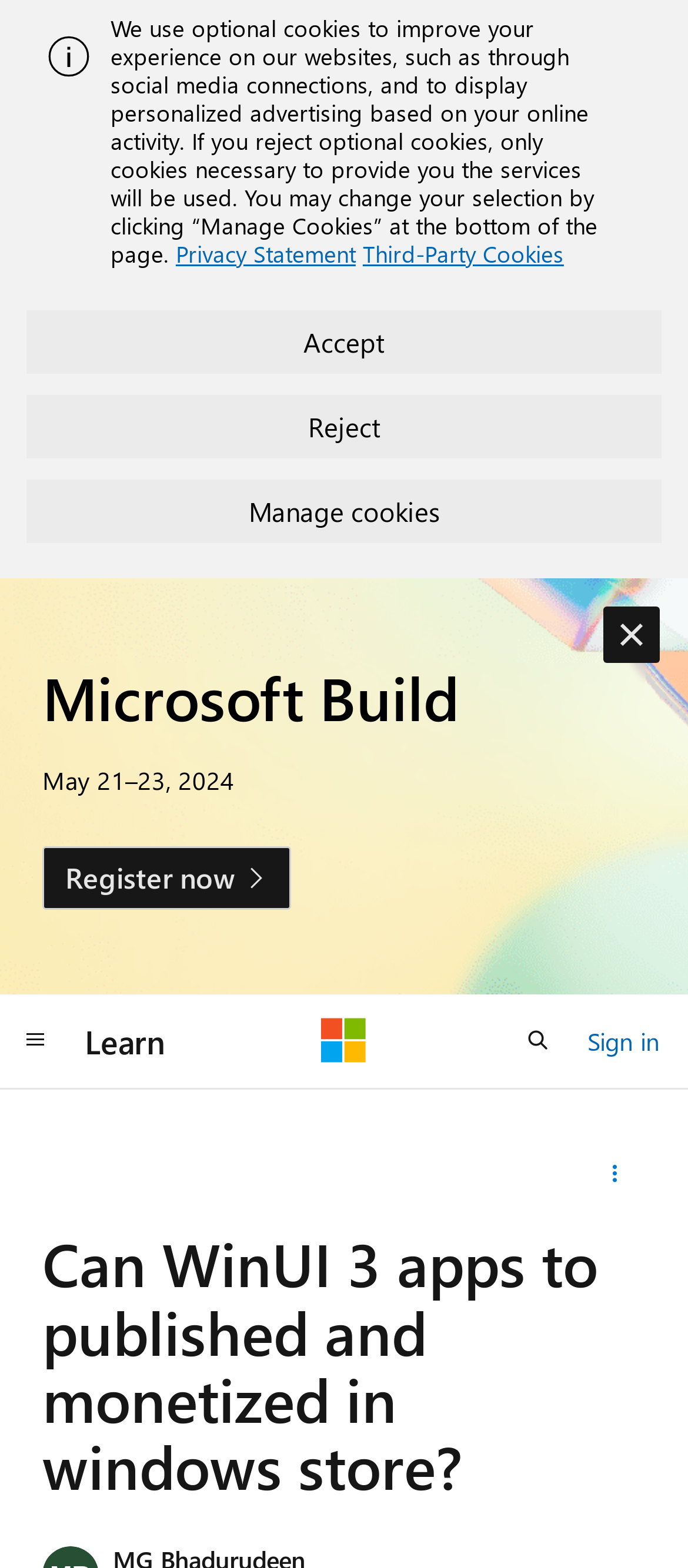Please provide a comprehensive answer to the question below using the information from the image: How many links are there in the top navigation section?

I counted the links in the top navigation section, which are 'Learn', 'Microsoft', 'Sign in', and 'Register now', and found that there are 4 links.